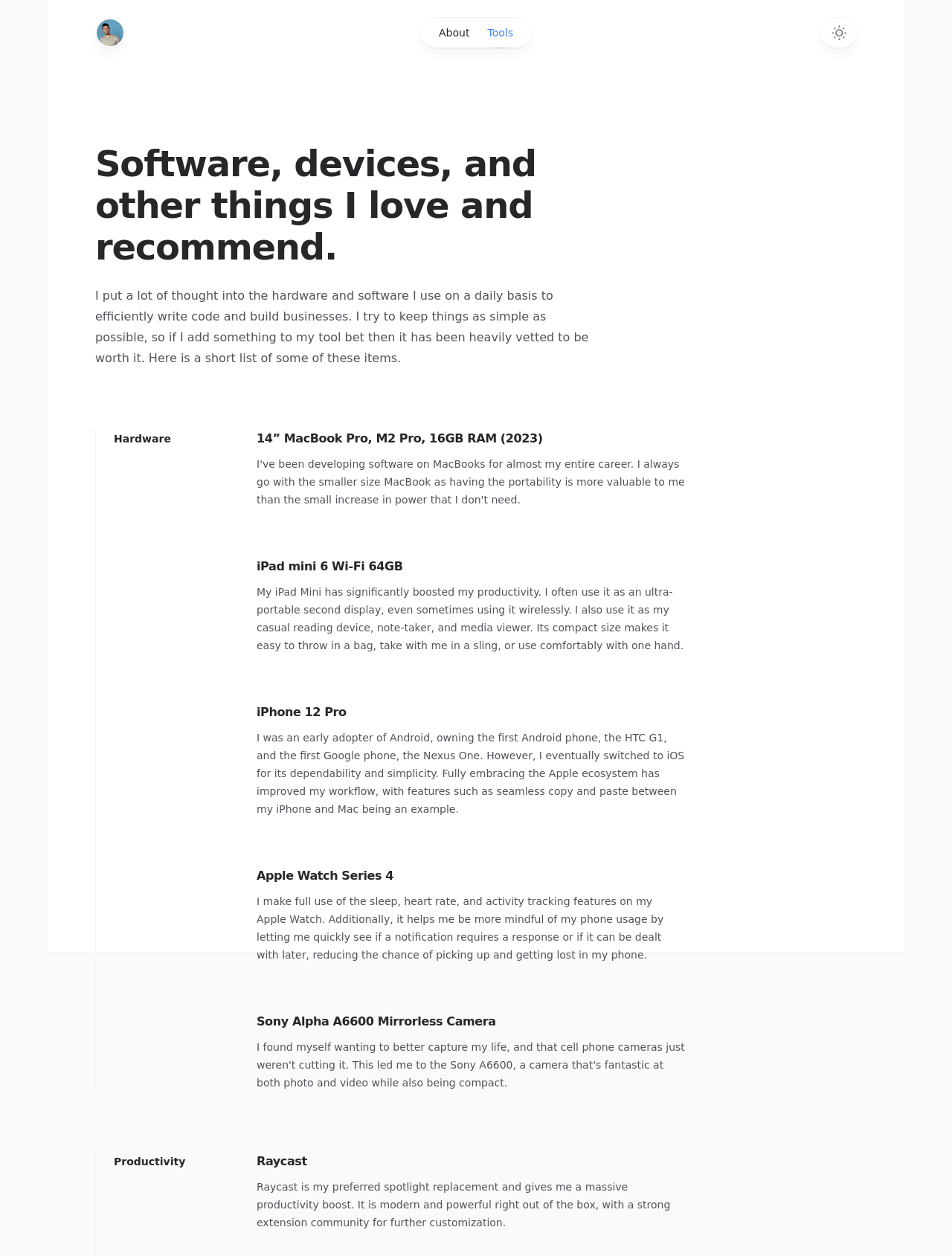Determine the main headline of the webpage and provide its text.

Software, devices, and other things I love and recommend.